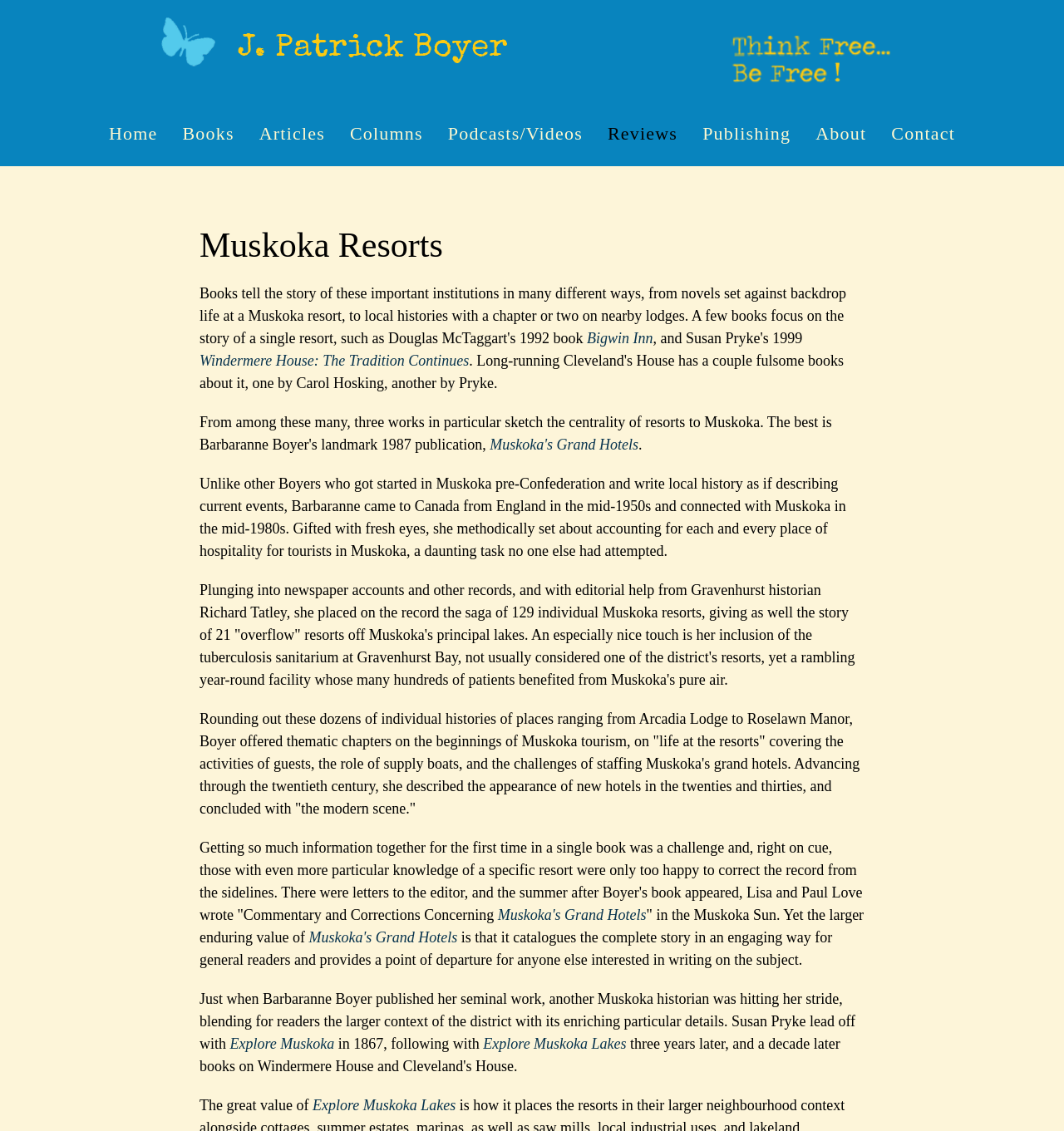Kindly determine the bounding box coordinates for the area that needs to be clicked to execute this instruction: "Click on the 'About' link".

[0.755, 0.088, 0.826, 0.147]